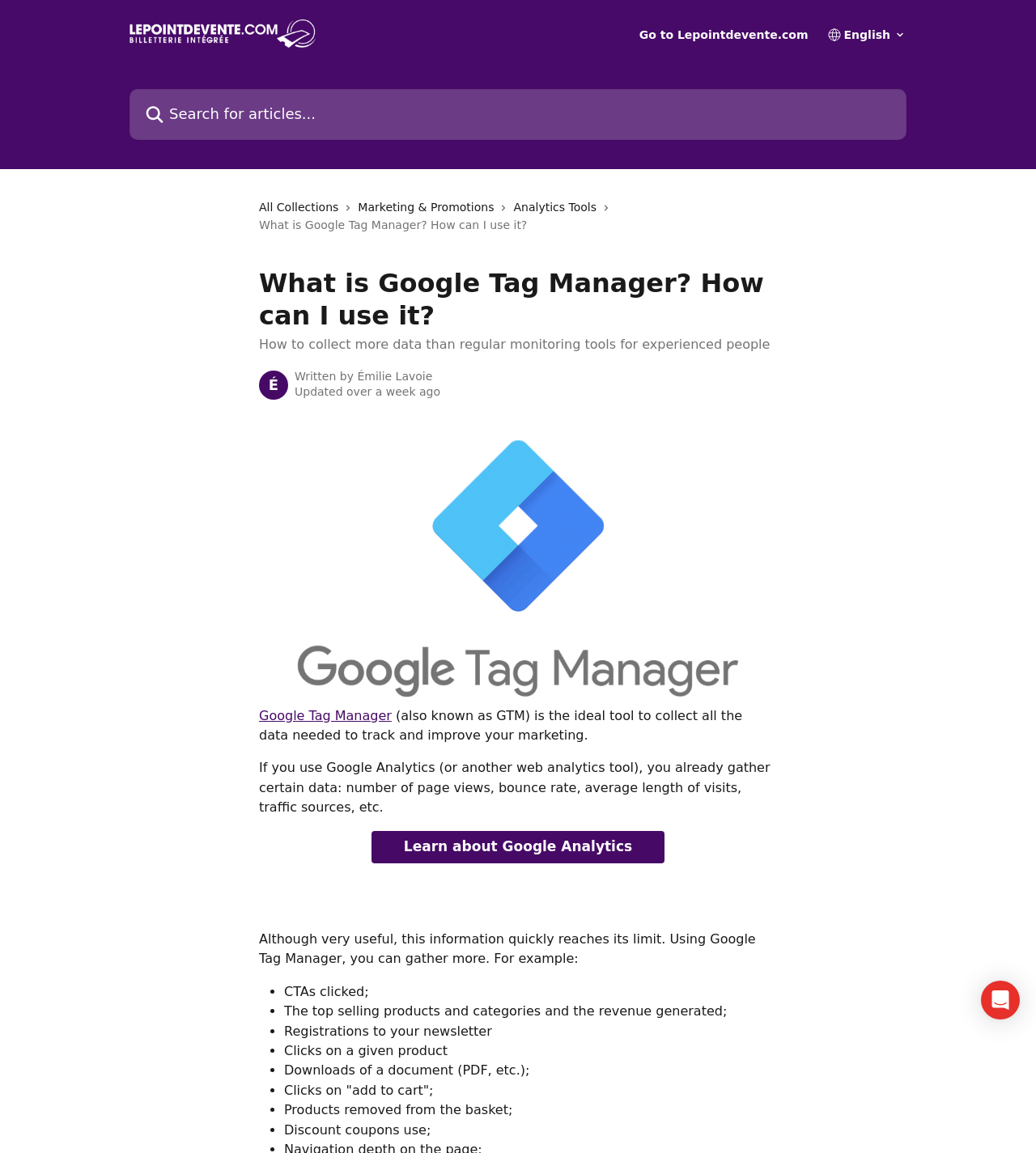Identify the bounding box of the UI component described as: "All Collections".

[0.25, 0.172, 0.333, 0.188]